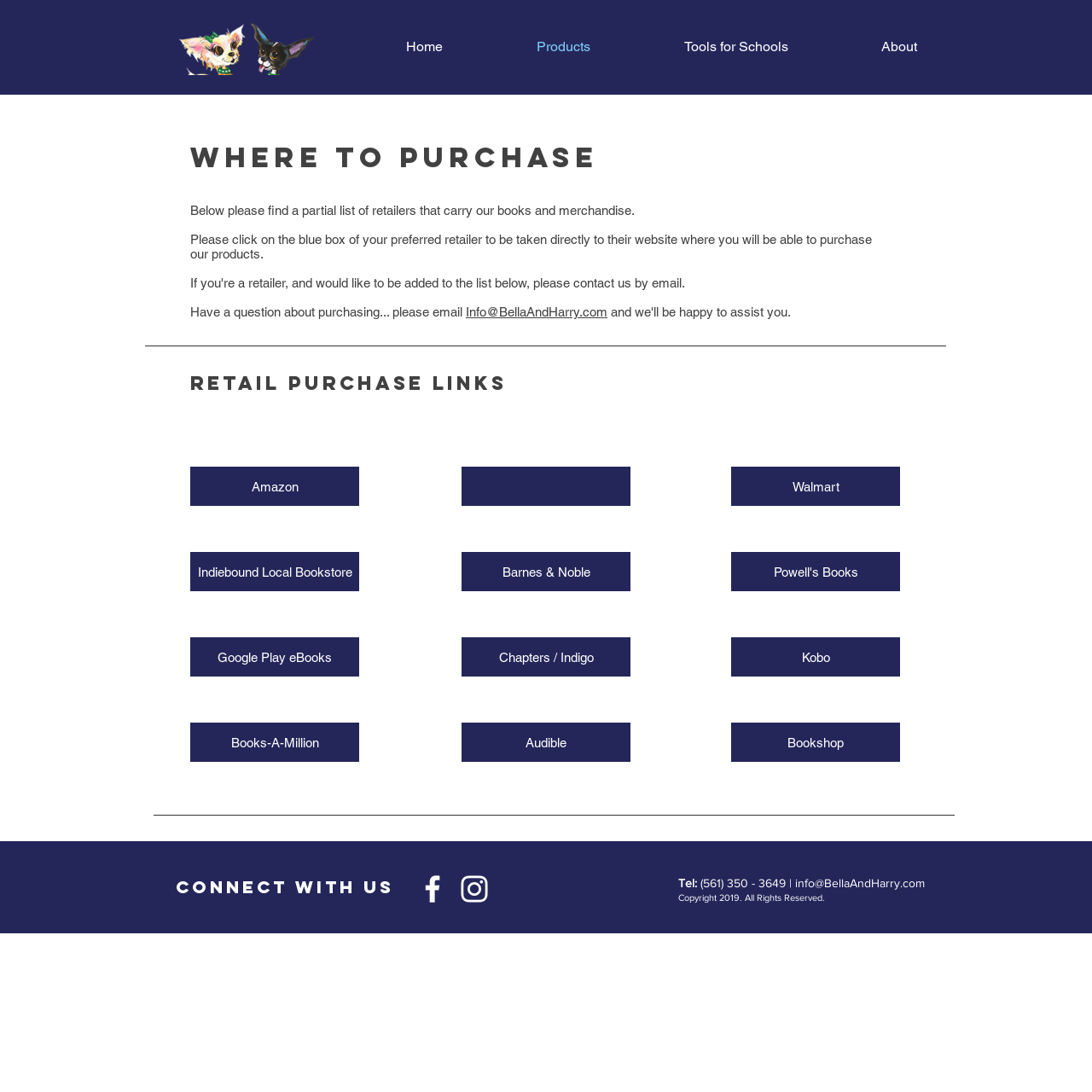Give a detailed account of the webpage.

The webpage is about Bella & Harry, and it appears to be an e-commerce website. At the top left corner, there is a GIF image. Below the GIF, there is a navigation menu with links to "Home", "Products", "Tools for Schools", and "About". 

The main content of the webpage is divided into two sections. The first section has a heading "Where to purchase" and provides information about purchasing Bella & Harry products from various retailers. There is a paragraph of text explaining that the page lists retailers that carry their books and merchandise, and that users can click on the links to be taken directly to the retailers' websites. 

Below this text, there is a section with links to various retailers, including Amazon, Indiebound Local Bookstore, Google Play eBooks, and others. These links are arranged in three columns. There is also a button in the middle column, but its purpose is not clear.

The second section of the main content has a heading "CONNECT WITH US" and contains a list of social media links, including Facebook and Instagram, represented by white icons. Below the social media links, there is a heading with contact information, including a phone number and an email address. Finally, there is a copyright notice at the bottom of the page.